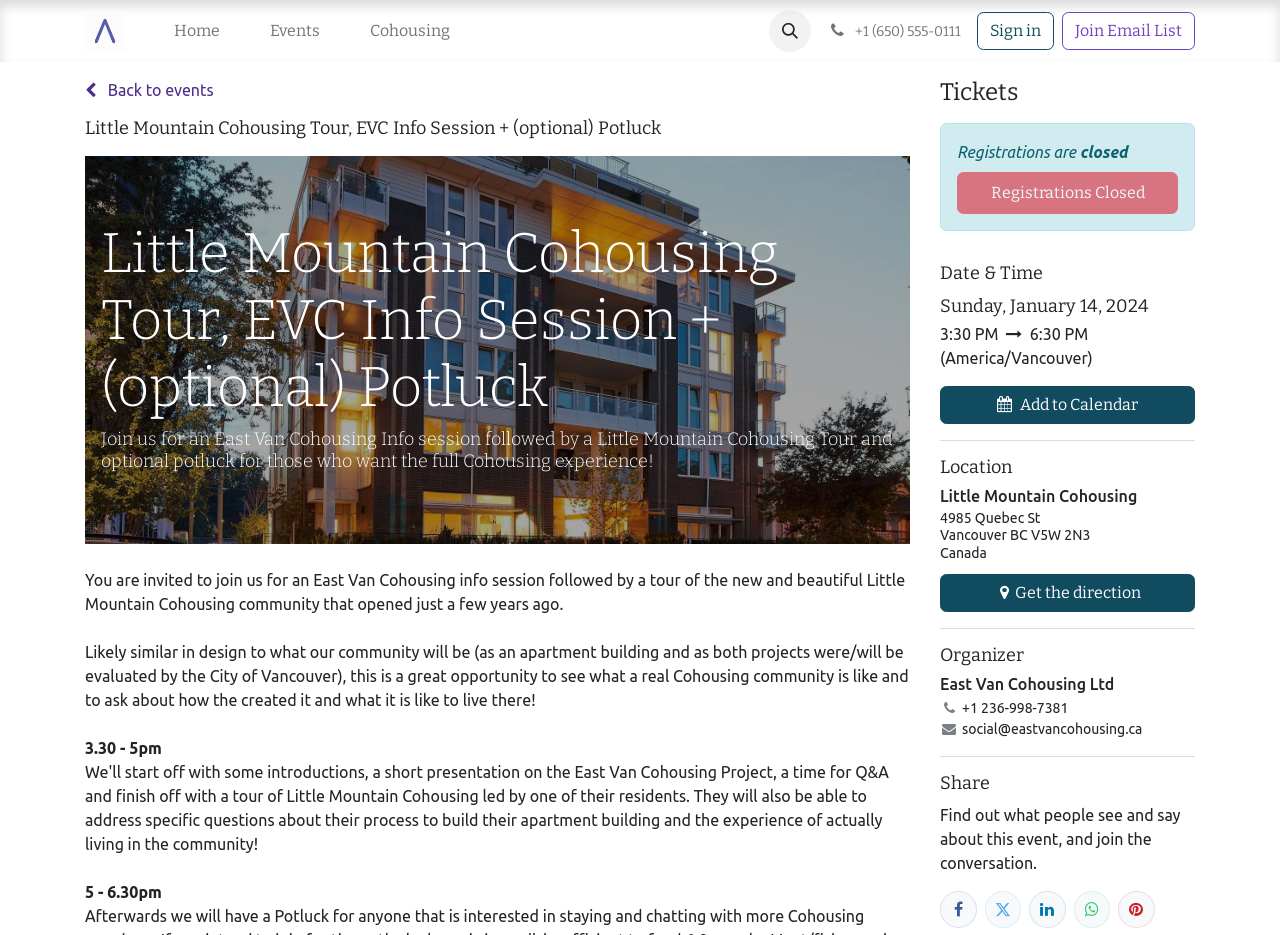Highlight the bounding box coordinates of the element you need to click to perform the following instruction: "Click the 'Events' menu item."

[0.191, 0.011, 0.27, 0.056]